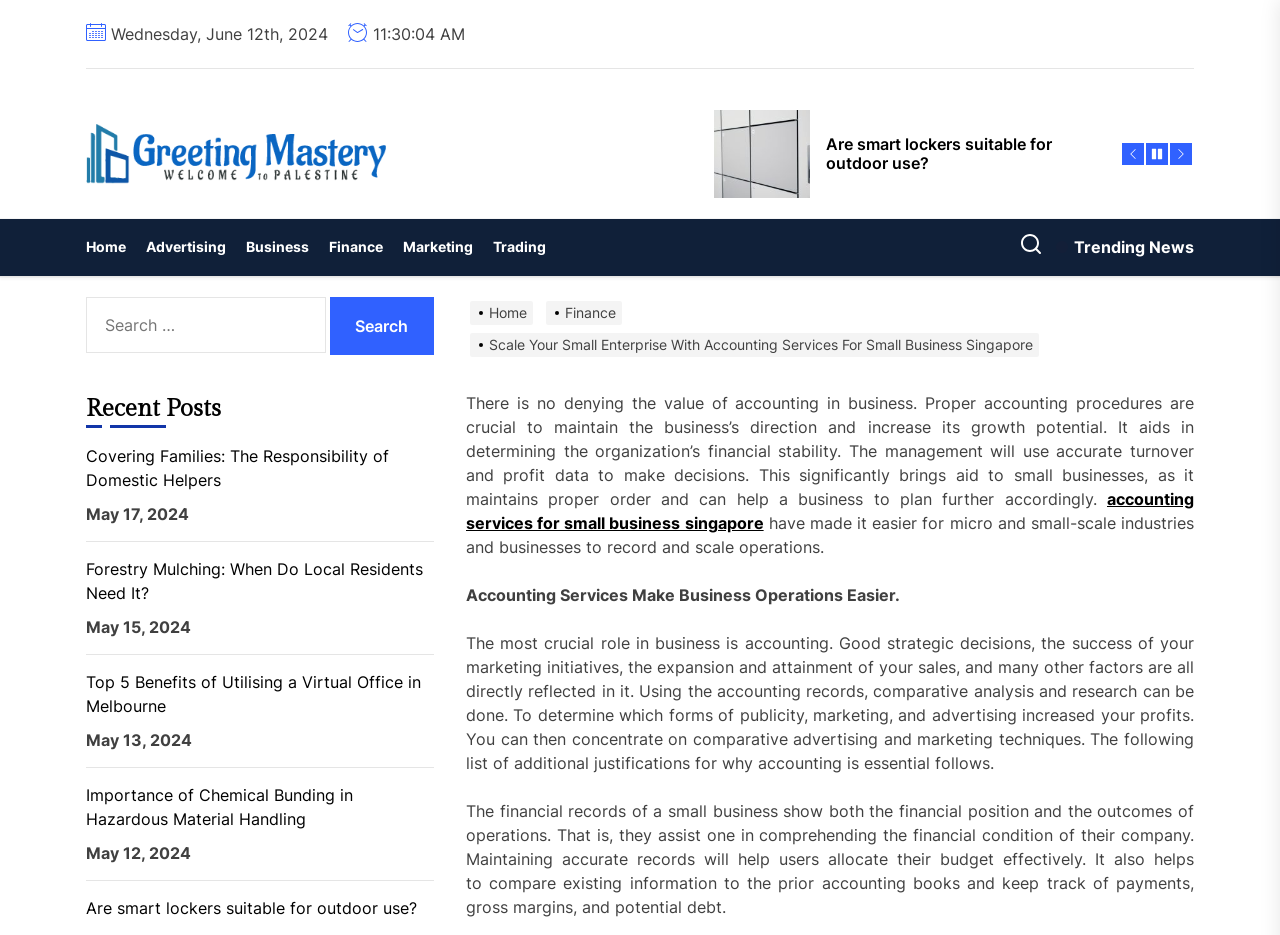Indicate the bounding box coordinates of the element that must be clicked to execute the instruction: "Open the Programs menu". The coordinates should be given as four float numbers between 0 and 1, i.e., [left, top, right, bottom].

None